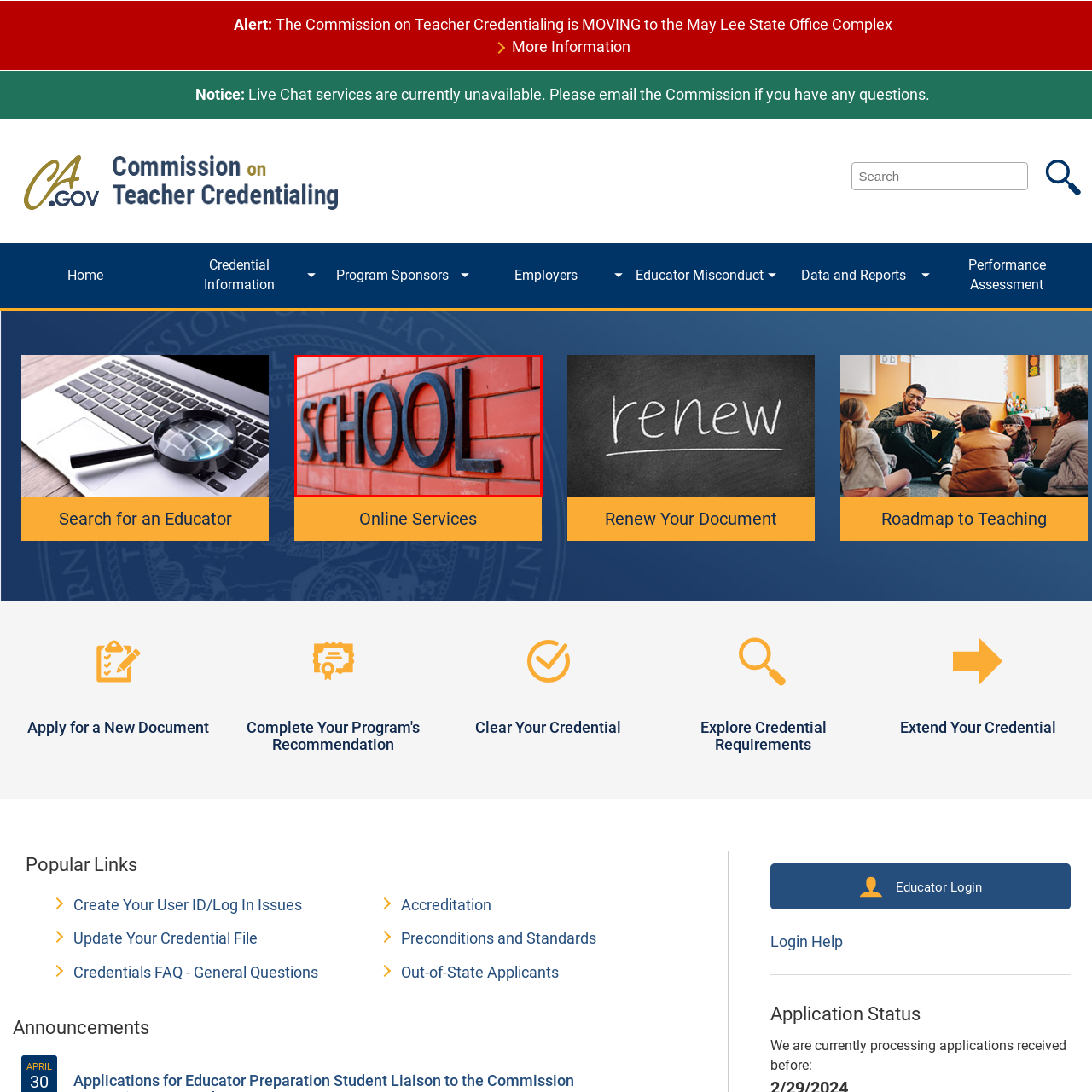What is the material of the letters on the sign? Inspect the image encased in the red bounding box and answer using only one word or a brief phrase.

metallic